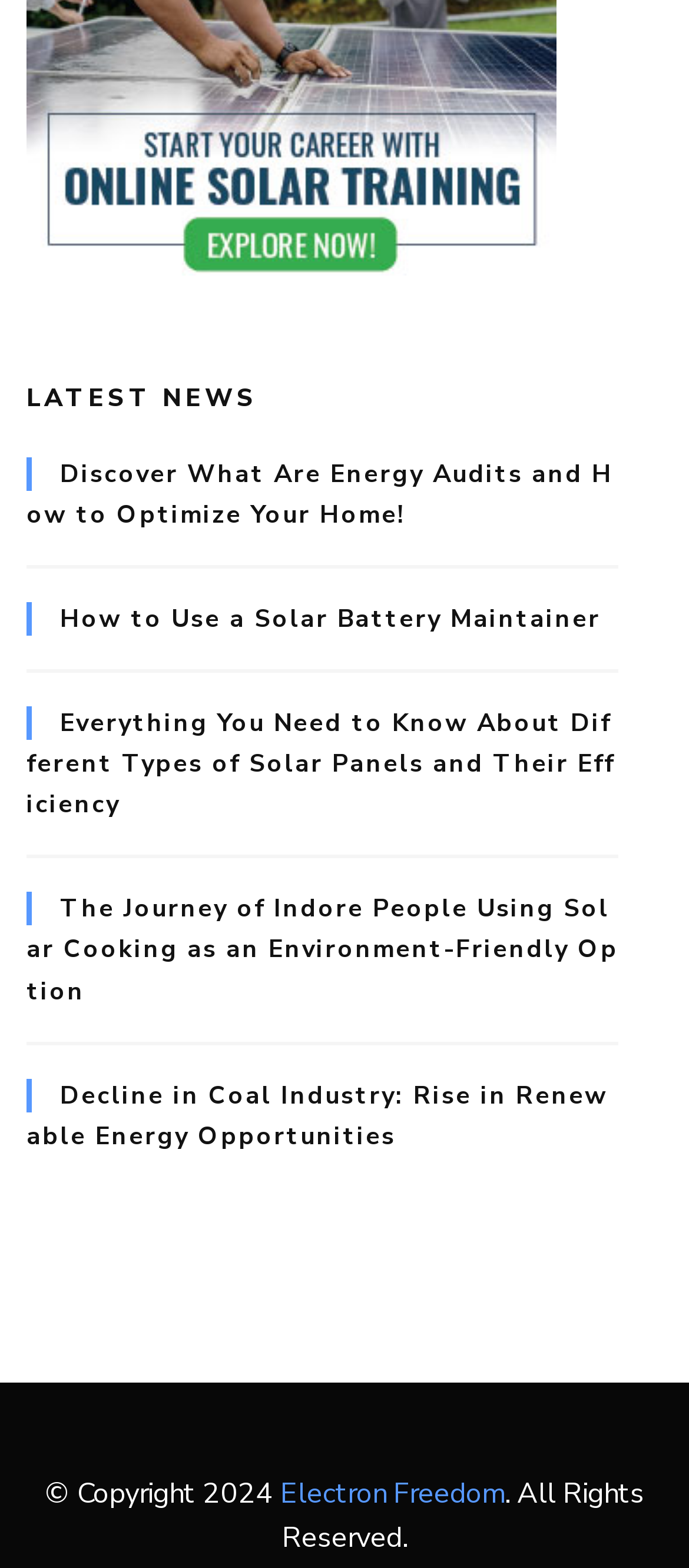Provide a brief response using a word or short phrase to this question:
What is the copyright year of the website?

2024